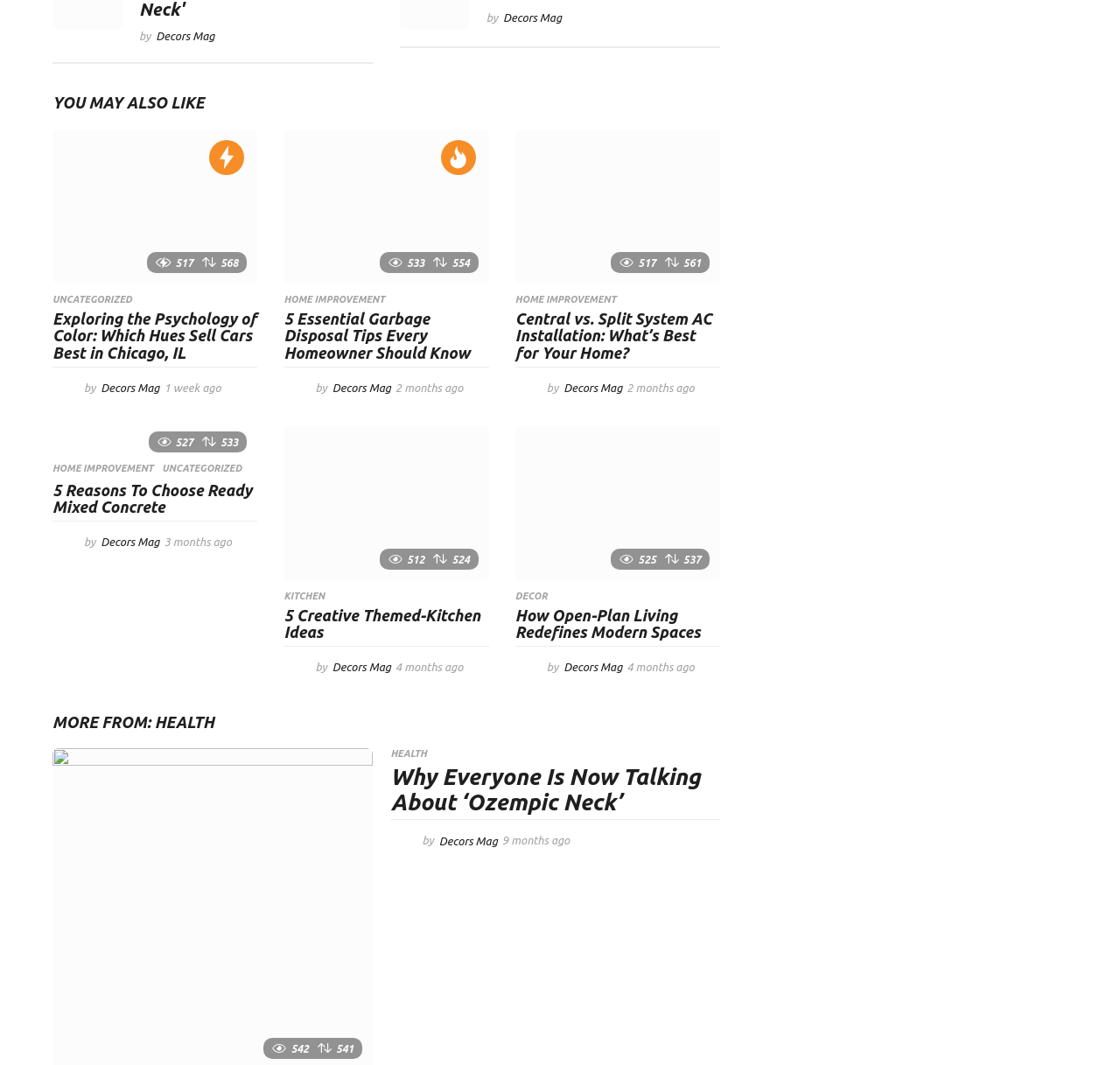How many comments are there on the fourth article?
Based on the visual information, provide a detailed and comprehensive answer.

There are no comments mentioned on the fourth article. The article only displays the title, image, description, and publication date, but no comments are shown.